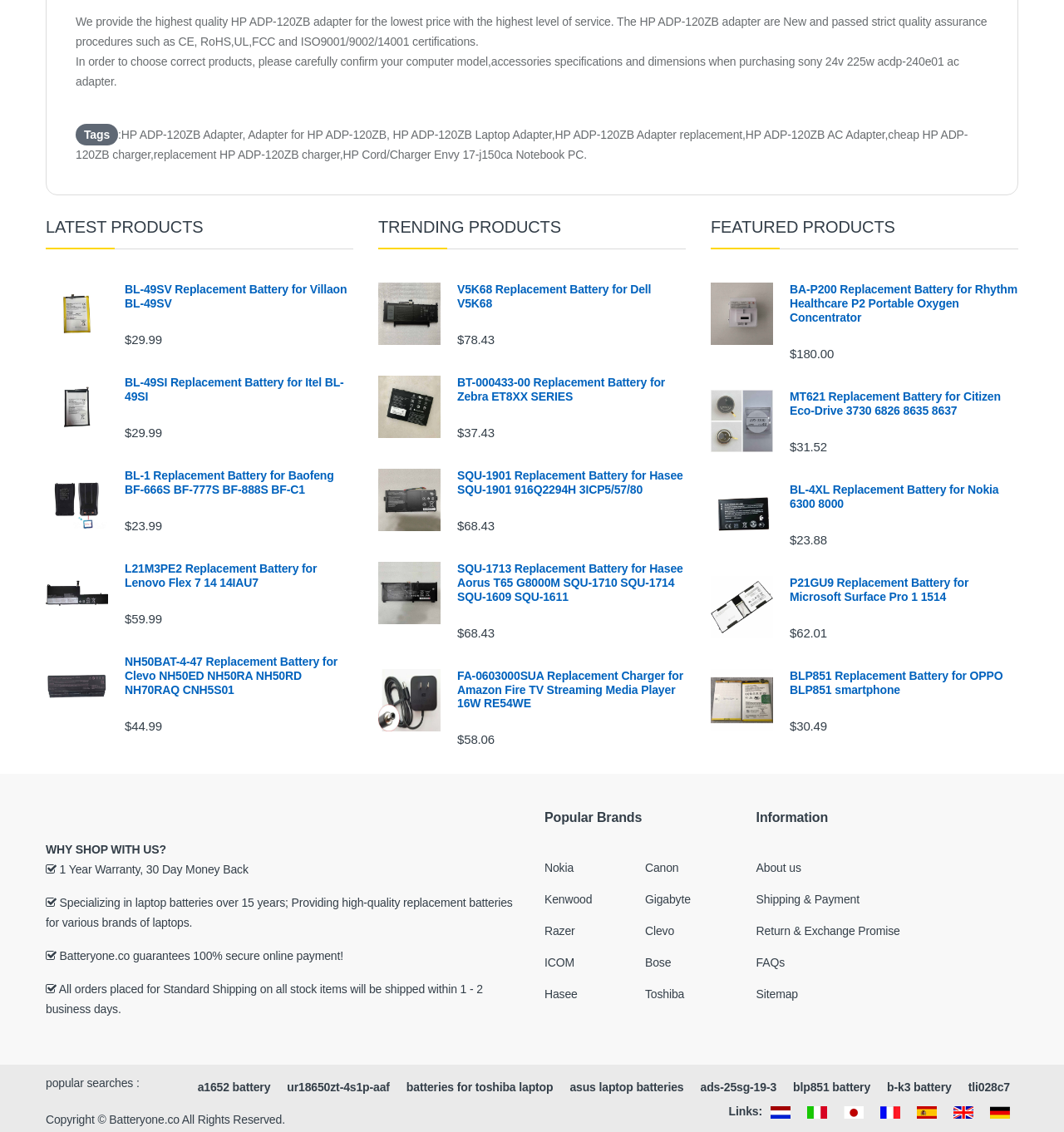Using the element description: "Gigabyte", determine the bounding box coordinates. The coordinates should be in the format [left, top, right, bottom], with values between 0 and 1.

[0.606, 0.776, 0.649, 0.788]